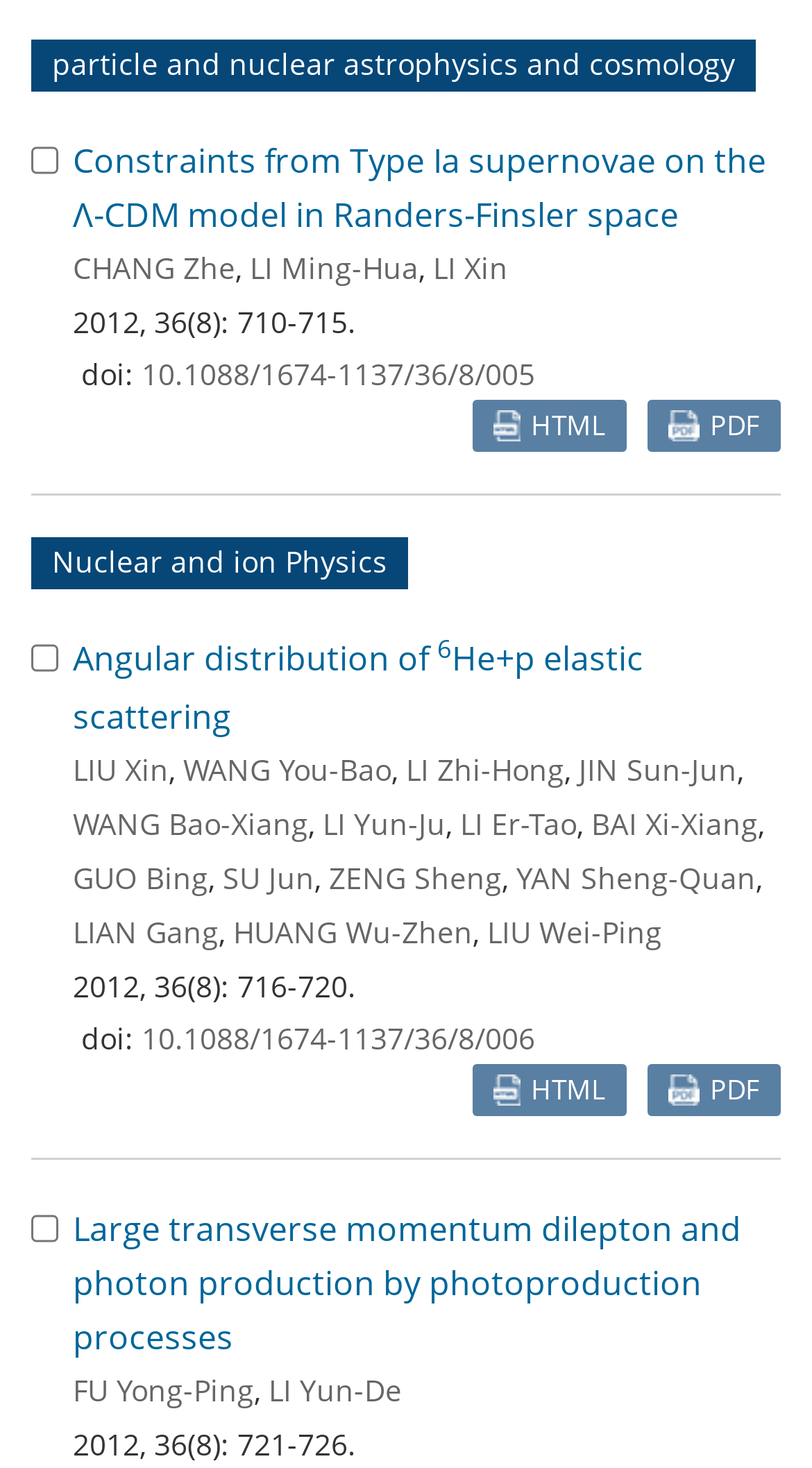From the webpage screenshot, predict the bounding box coordinates (top-left x, top-left y, bottom-right x, bottom-right y) for the UI element described here: name="journalArticleCheck" value="cb3f6f17-f4b9-477f-8186-67e5091ae55c"

[0.038, 0.43, 0.072, 0.467]